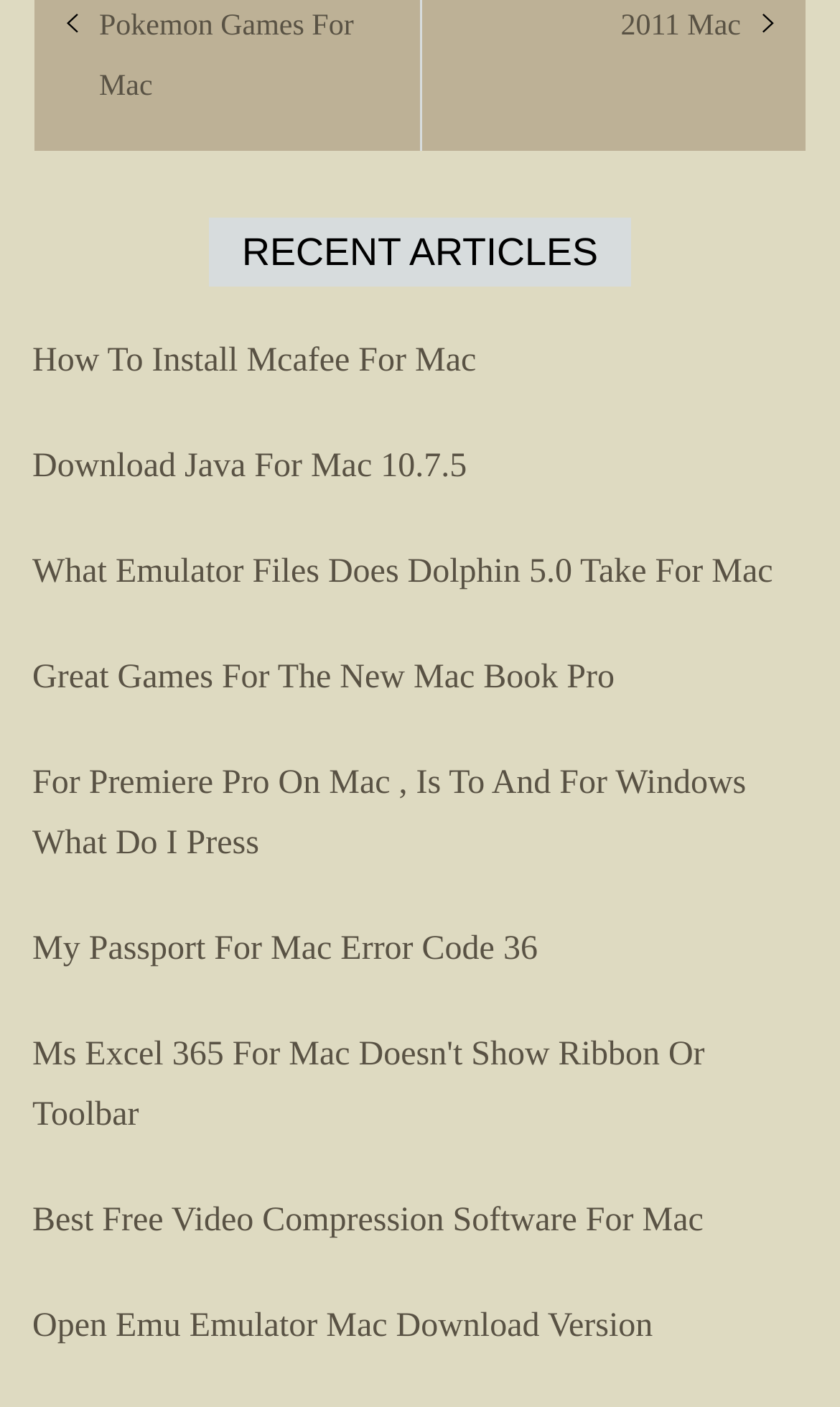Identify the bounding box coordinates of the specific part of the webpage to click to complete this instruction: "Explore great games for the new Mac Book Pro".

[0.038, 0.469, 0.732, 0.495]